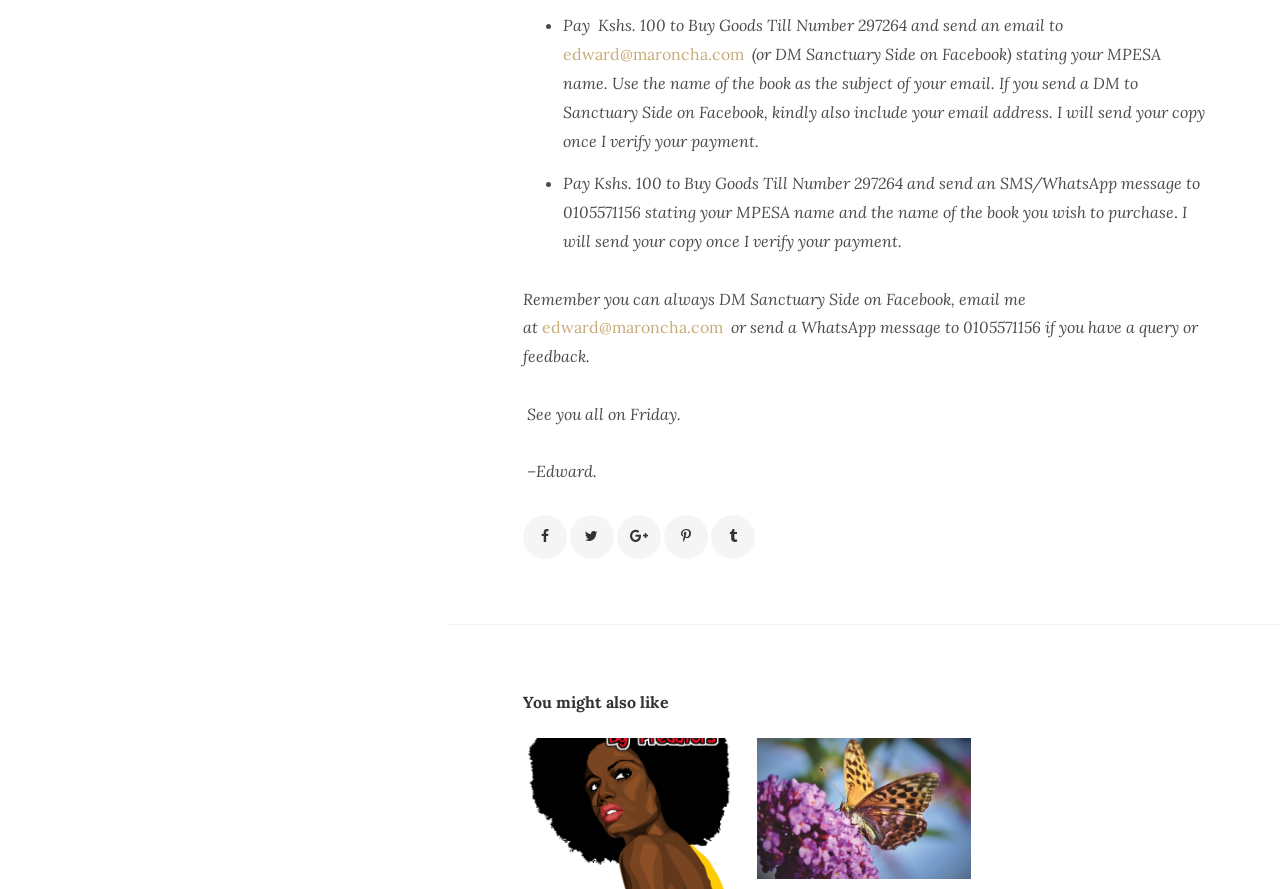What is the Facebook page for queries?
Using the information from the image, provide a comprehensive answer to the question.

The webpage mentions that users can DM Sanctuary Side on Facebook for queries or feedback, indicating that Sanctuary Side is the Facebook page for queries.